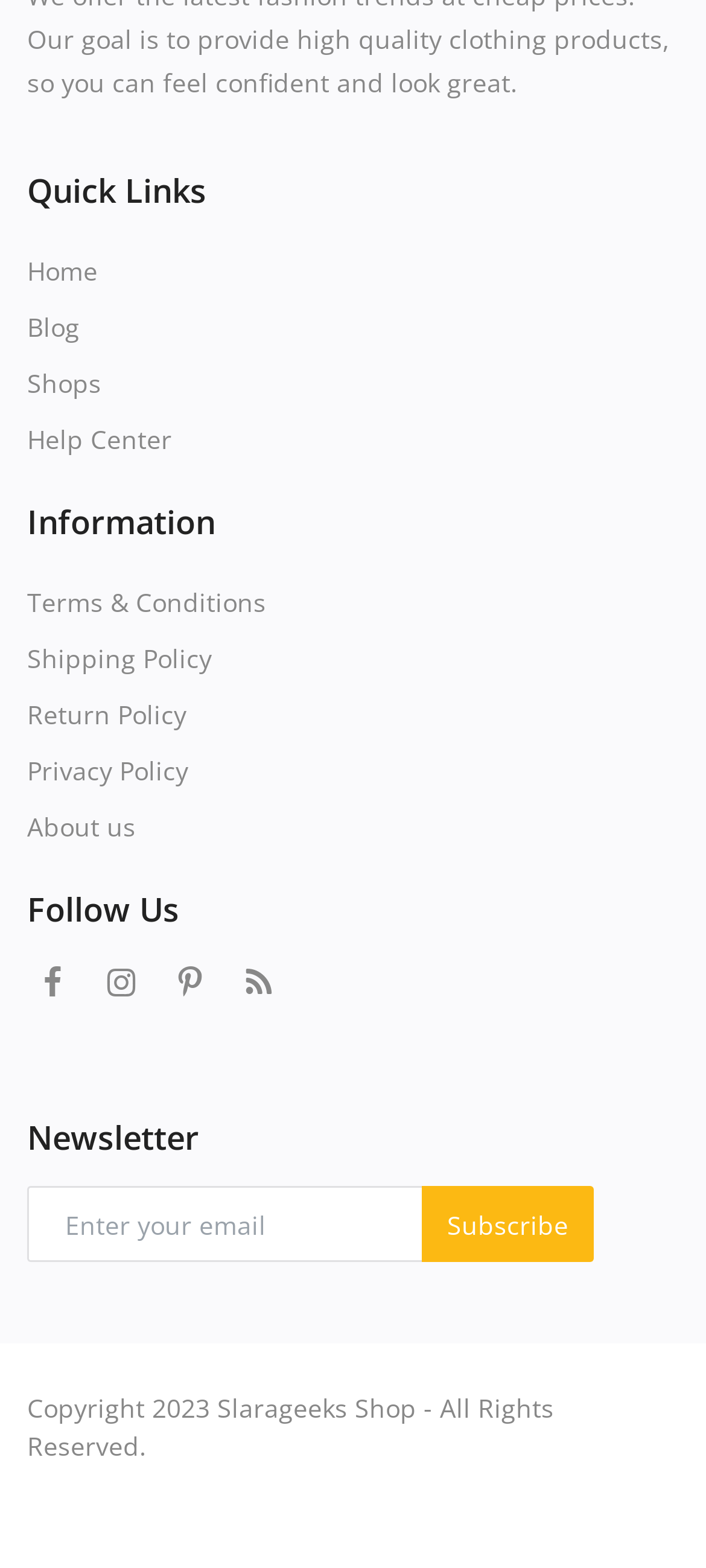Please find the bounding box coordinates of the element that you should click to achieve the following instruction: "Read the Terms & Conditions". The coordinates should be presented as four float numbers between 0 and 1: [left, top, right, bottom].

[0.038, 0.367, 0.377, 0.401]